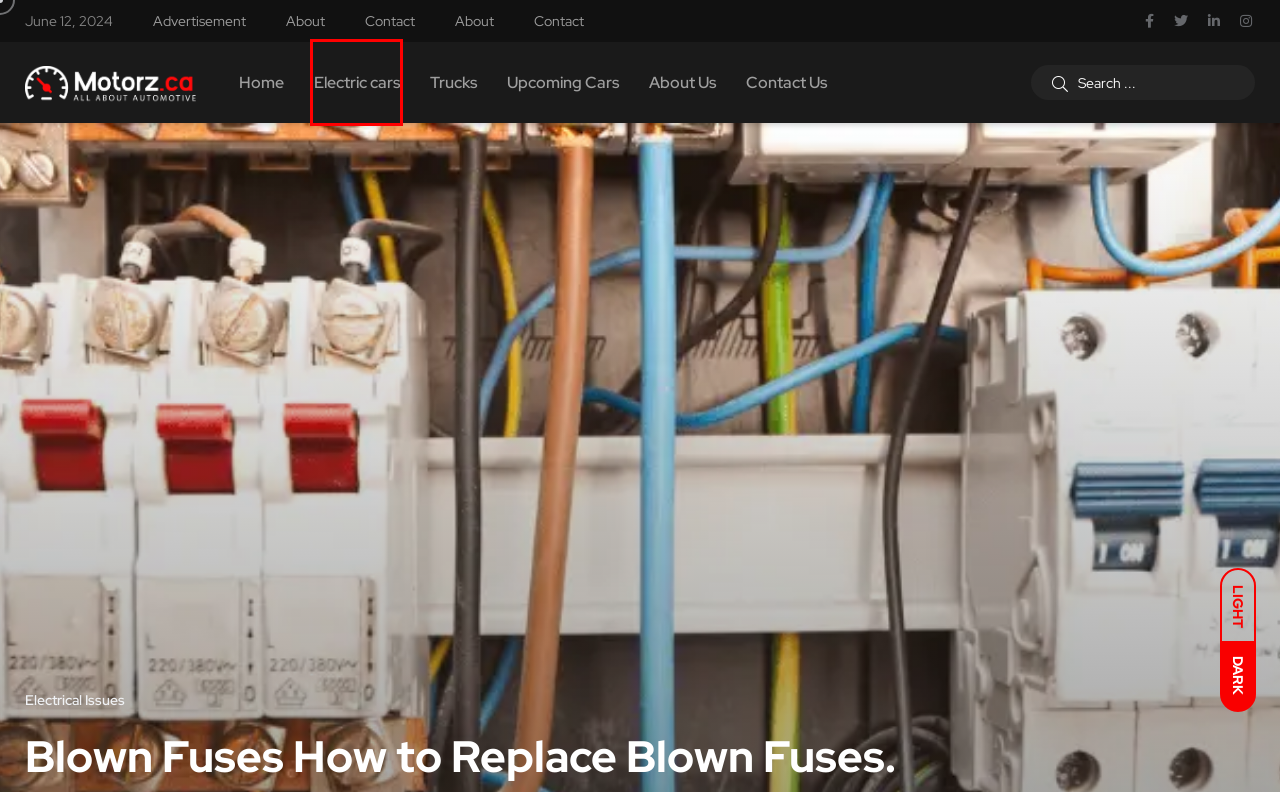Examine the webpage screenshot and identify the UI element enclosed in the red bounding box. Pick the webpage description that most accurately matches the new webpage after clicking the selected element. Here are the candidates:
A. About Us – Motorz.ca
B. Trucks – Motorz.ca
C. Upcoming Cars – Motorz.ca
D. Electric cars – Motorz.ca
E. Electrical Issues – Motorz.ca
F. sedan vs hatchback aerodynamics – Motorz.ca
G. Contact Us – Motorz.ca
H. Motorz.ca - All About Automotive Tips and Guide

D